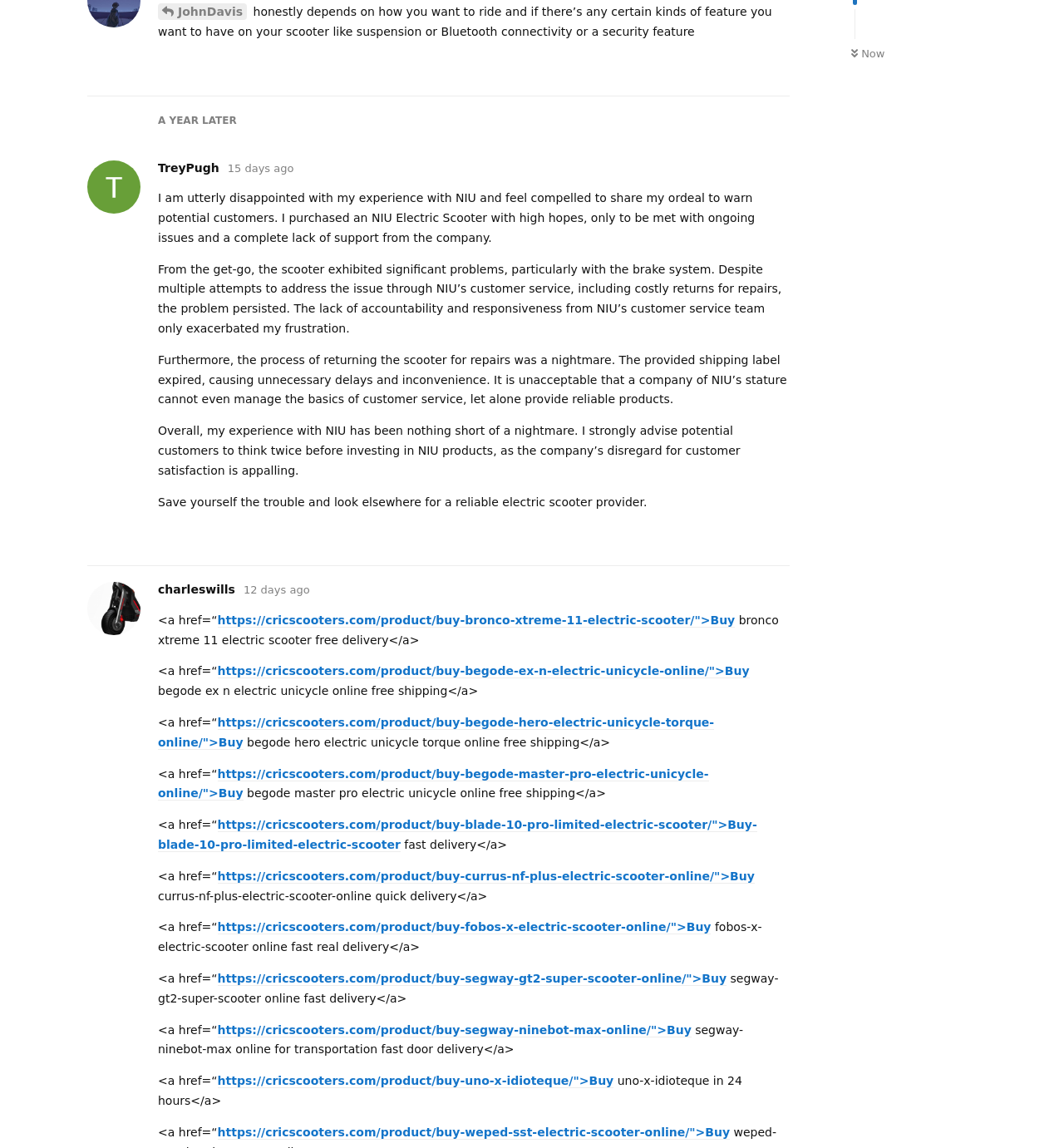What is the theme of the article section?
Look at the image and answer the question using a single word or phrase.

Discussion or comments